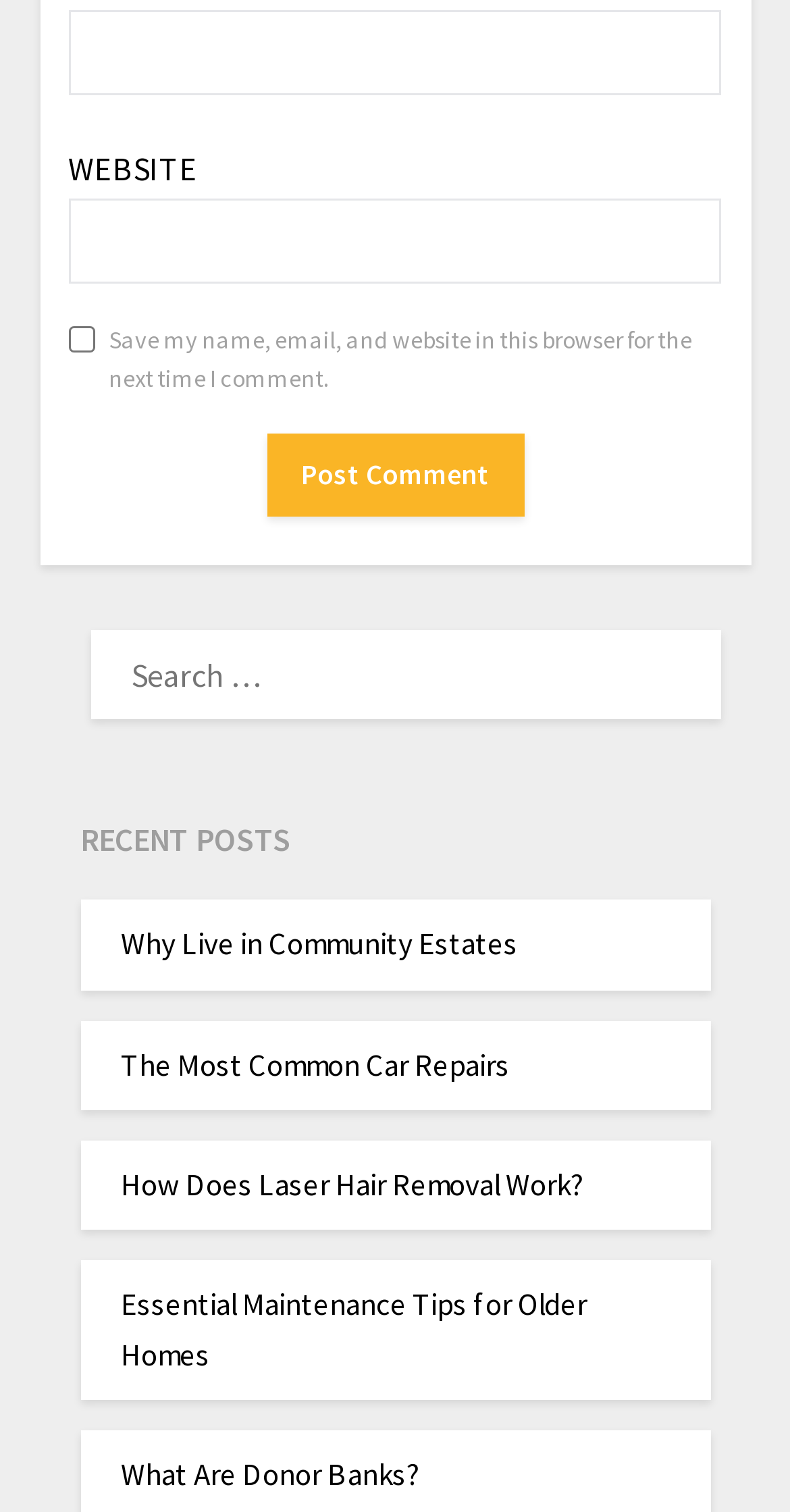Identify the bounding box coordinates for the UI element described as follows: "The Most Common Car Repairs". Ensure the coordinates are four float numbers between 0 and 1, formatted as [left, top, right, bottom].

[0.153, 0.691, 0.645, 0.716]